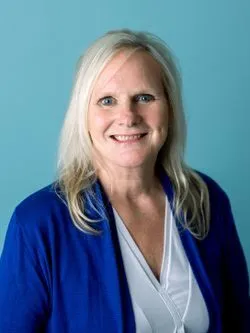Capture every detail in the image and describe it fully.

This image features a smiling woman with long blonde hair, dressed in a white top layered with a bright blue cardigan. She stands against a soft blue background, creating a warm and welcoming atmosphere. The woman's bright smile exudes friendliness and approachability, reflecting her passion for caring for others. Her role as an Administrator in a nursing home highlights her extensive experience in the healthcare field, particularly in long-term care, where compassion and dedication are paramount. This image aligns with the core values of SMC's Nursing Home, showcasing a leader who prioritizes the well-being of her residents and staff alike.